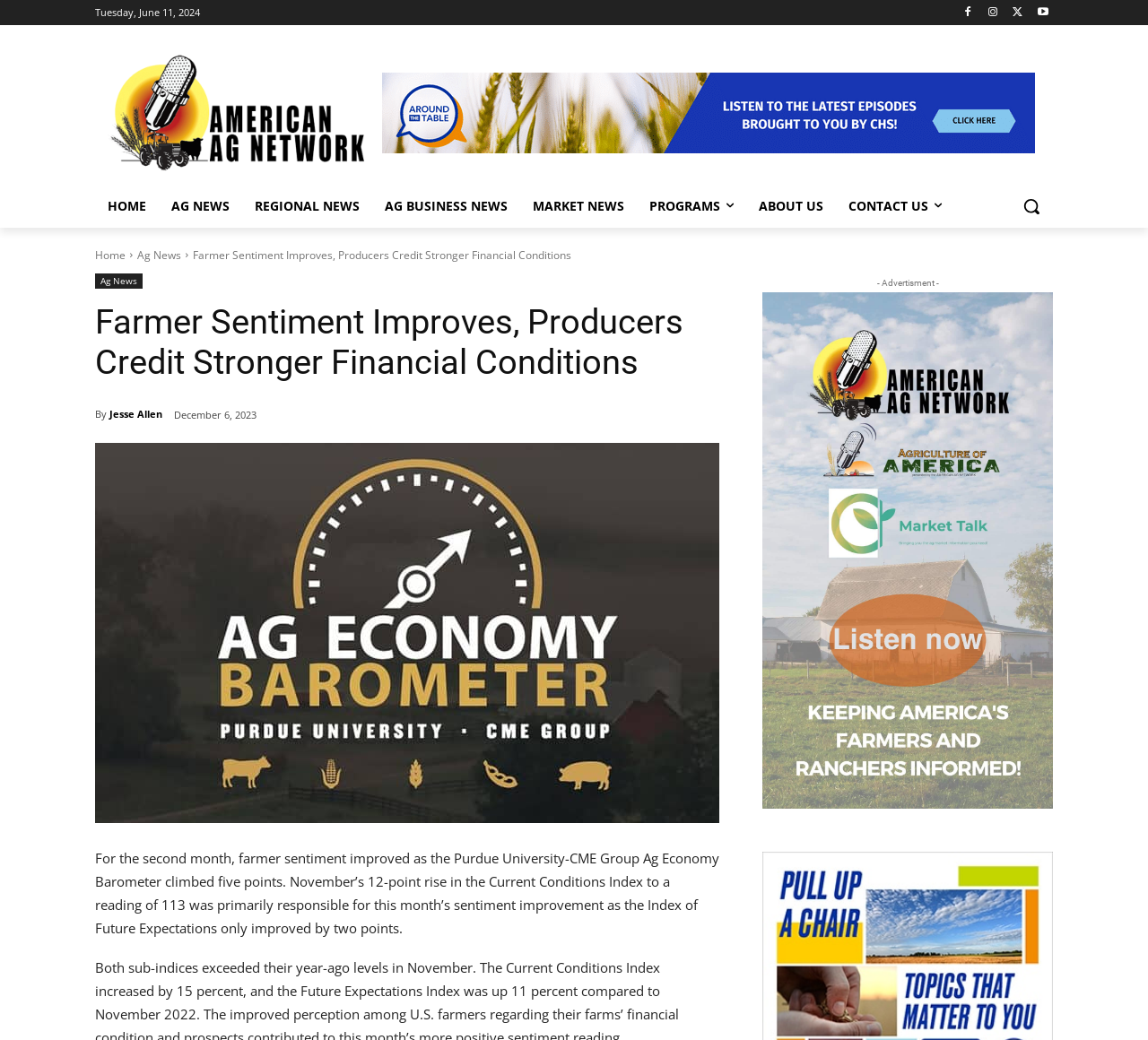Please identify the bounding box coordinates of where to click in order to follow the instruction: "Listen to American Ag network".

[0.664, 0.281, 0.917, 0.777]